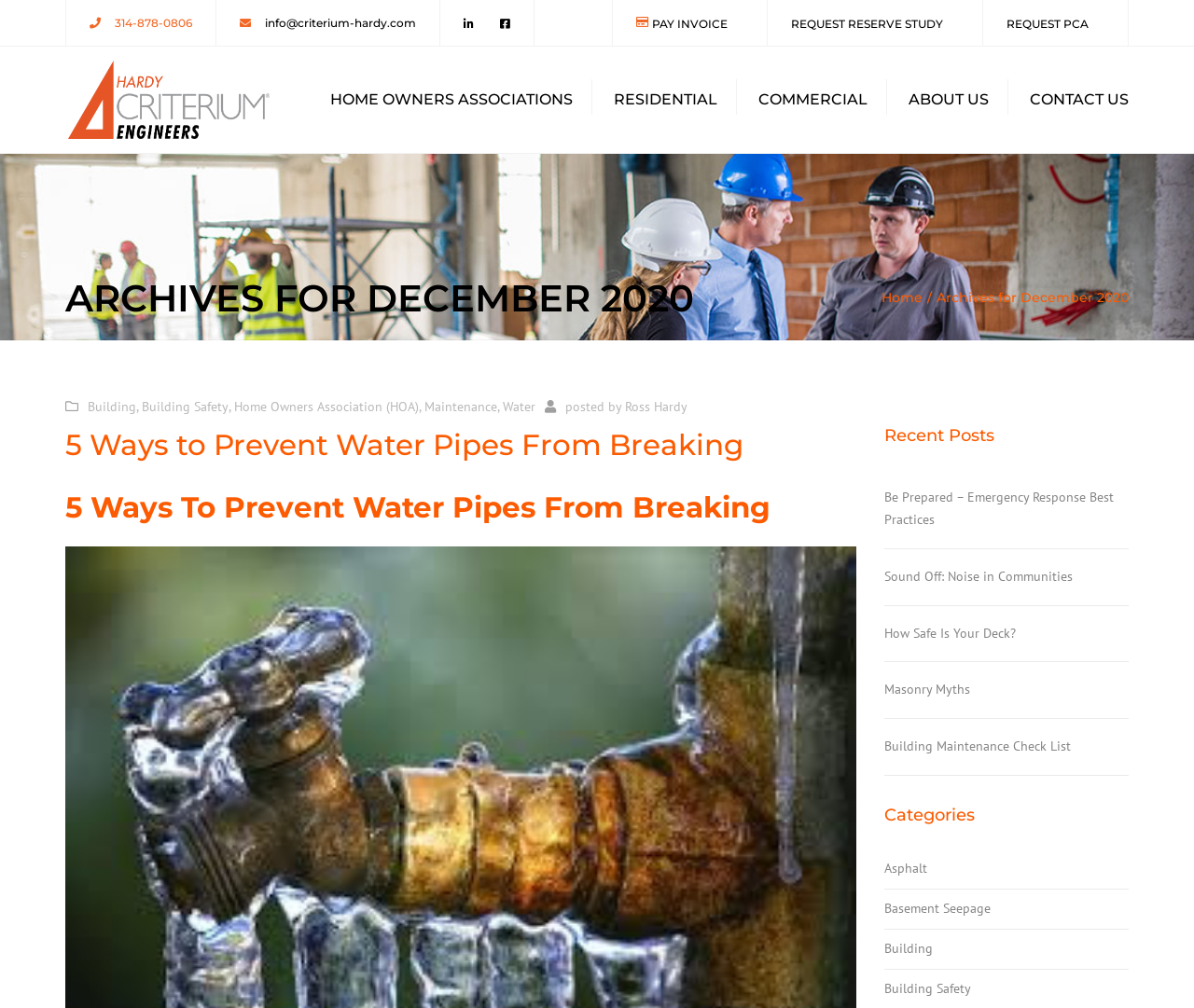Find the bounding box coordinates for the UI element whose description is: "Cost Segregation Study". The coordinates should be four float numbers between 0 and 1, in the format [left, top, right, bottom].

[0.601, 0.444, 0.761, 0.482]